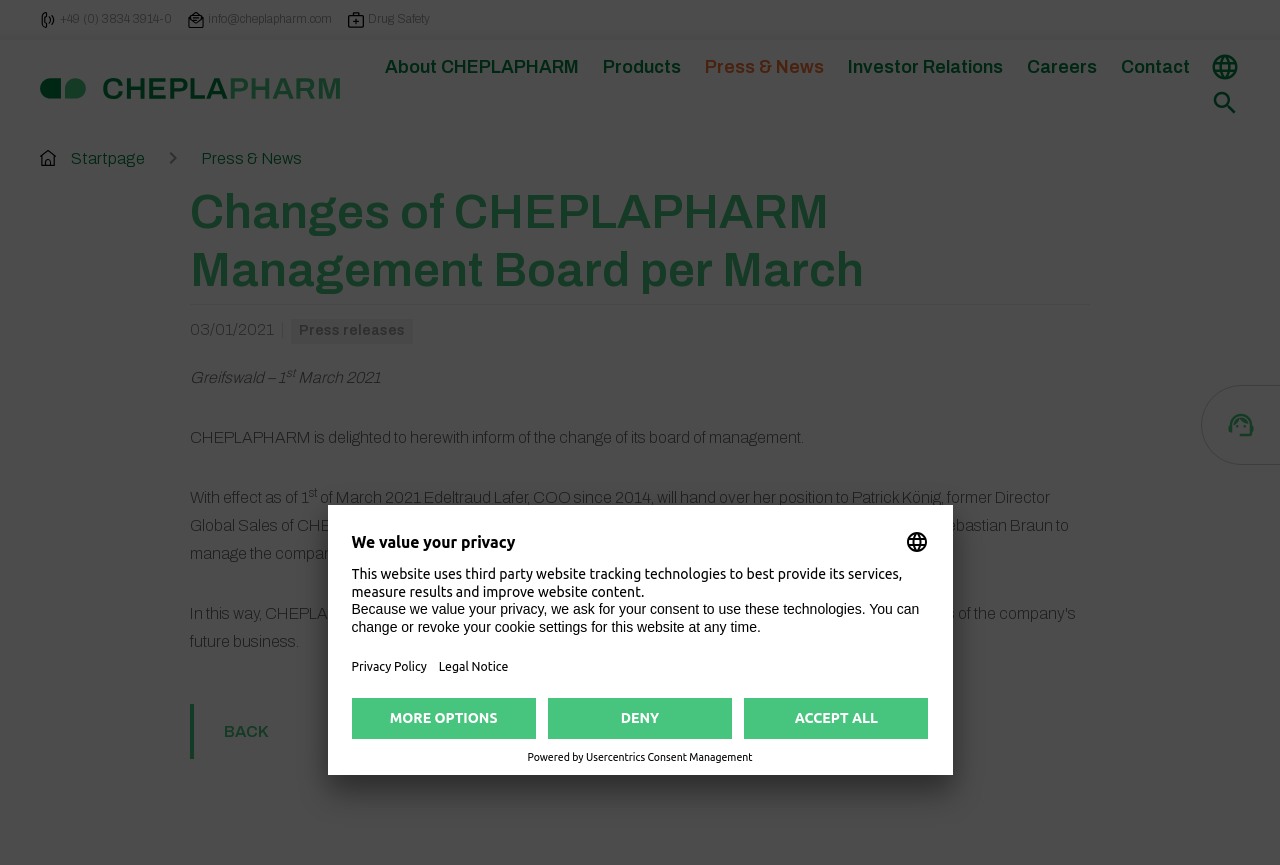What is the company name?
Answer the question using a single word or phrase, according to the image.

CHEPLAPHARM